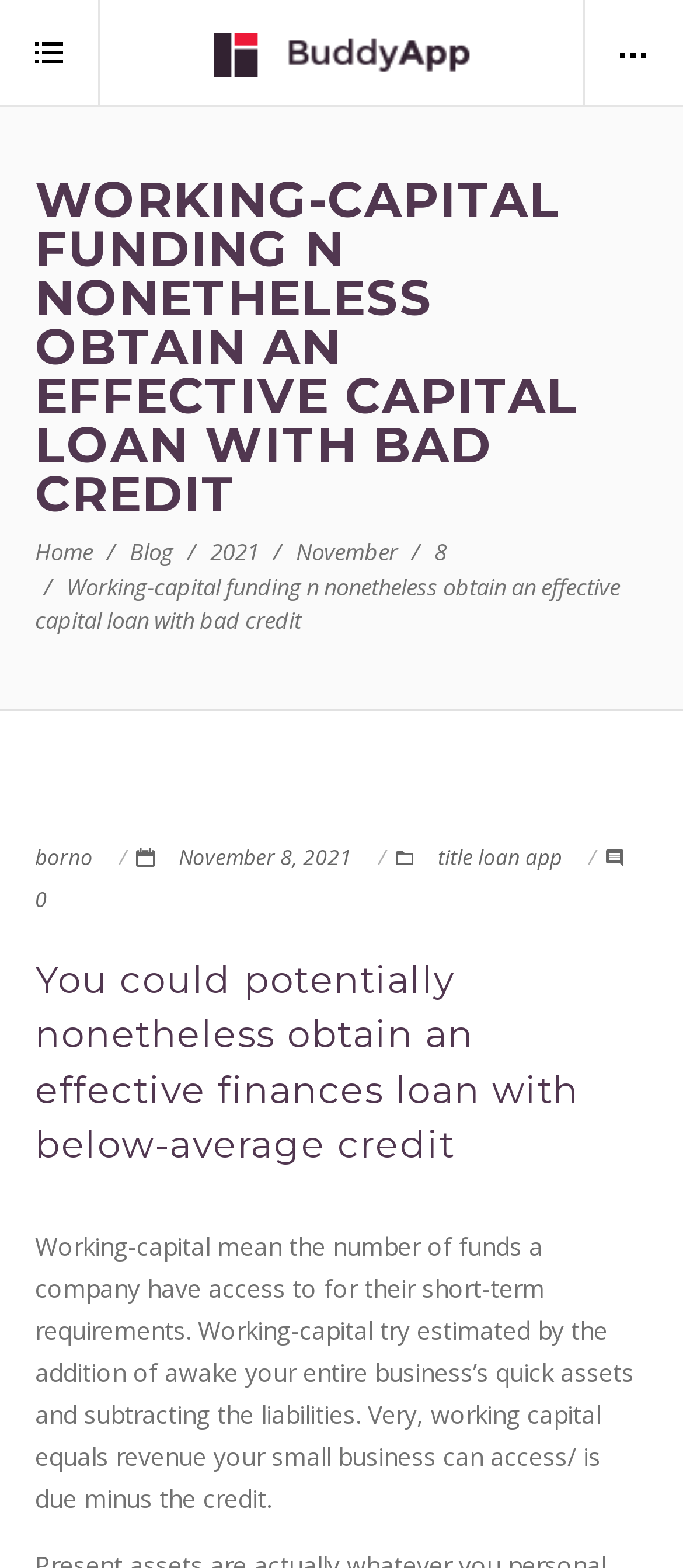What is the title of the blog post?
Using the image as a reference, answer the question with a short word or phrase.

Working-capital funding n nonetheless obtain an effective capital loan with bad credit